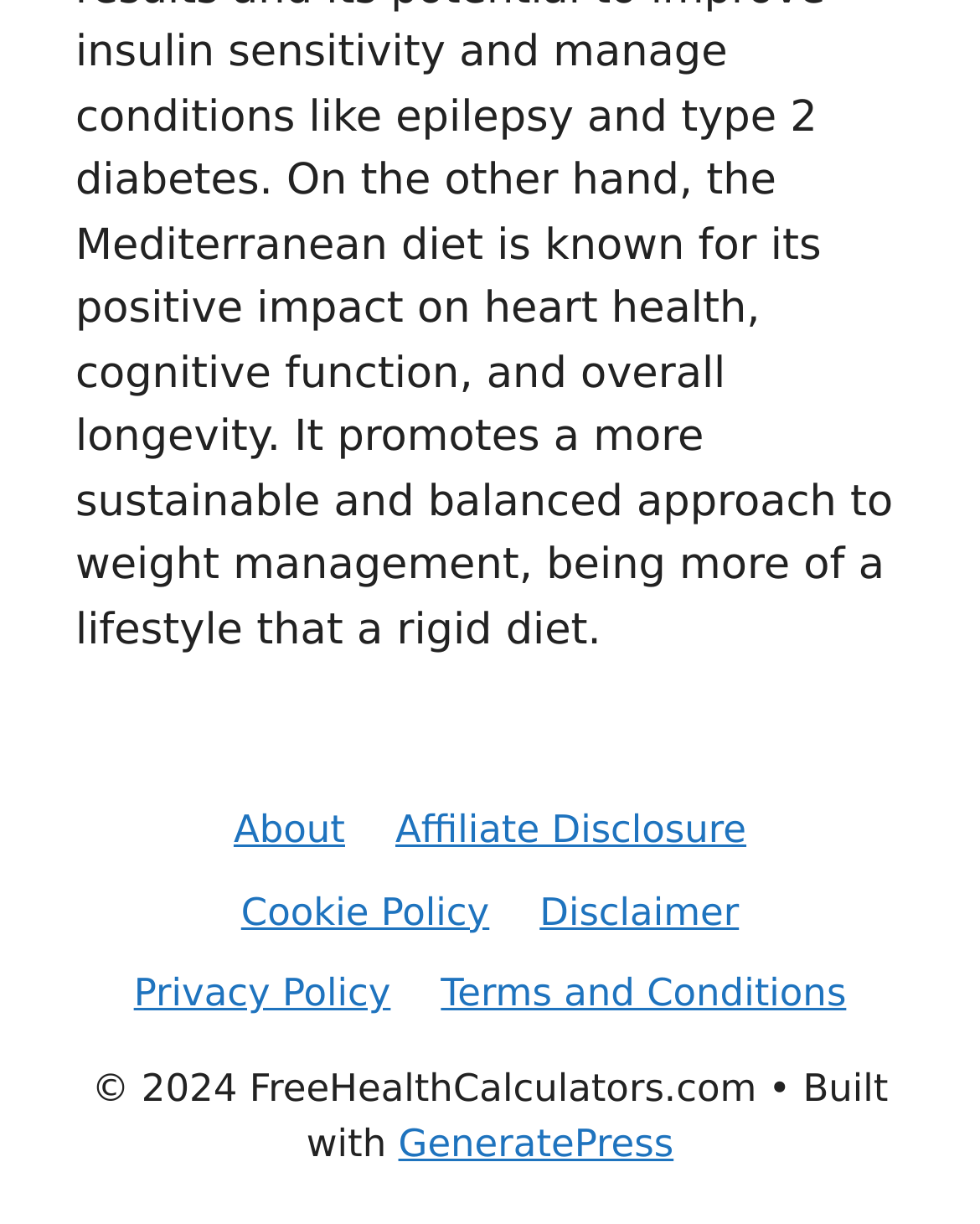How many links are there at the bottom of the page?
Look at the image and answer the question with a single word or phrase.

7